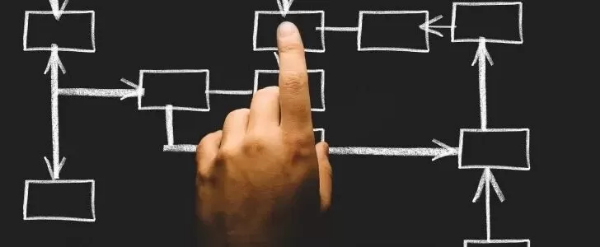Please answer the following question using a single word or phrase: 
What is the purpose of the flowchart?

to illustrate a structured process